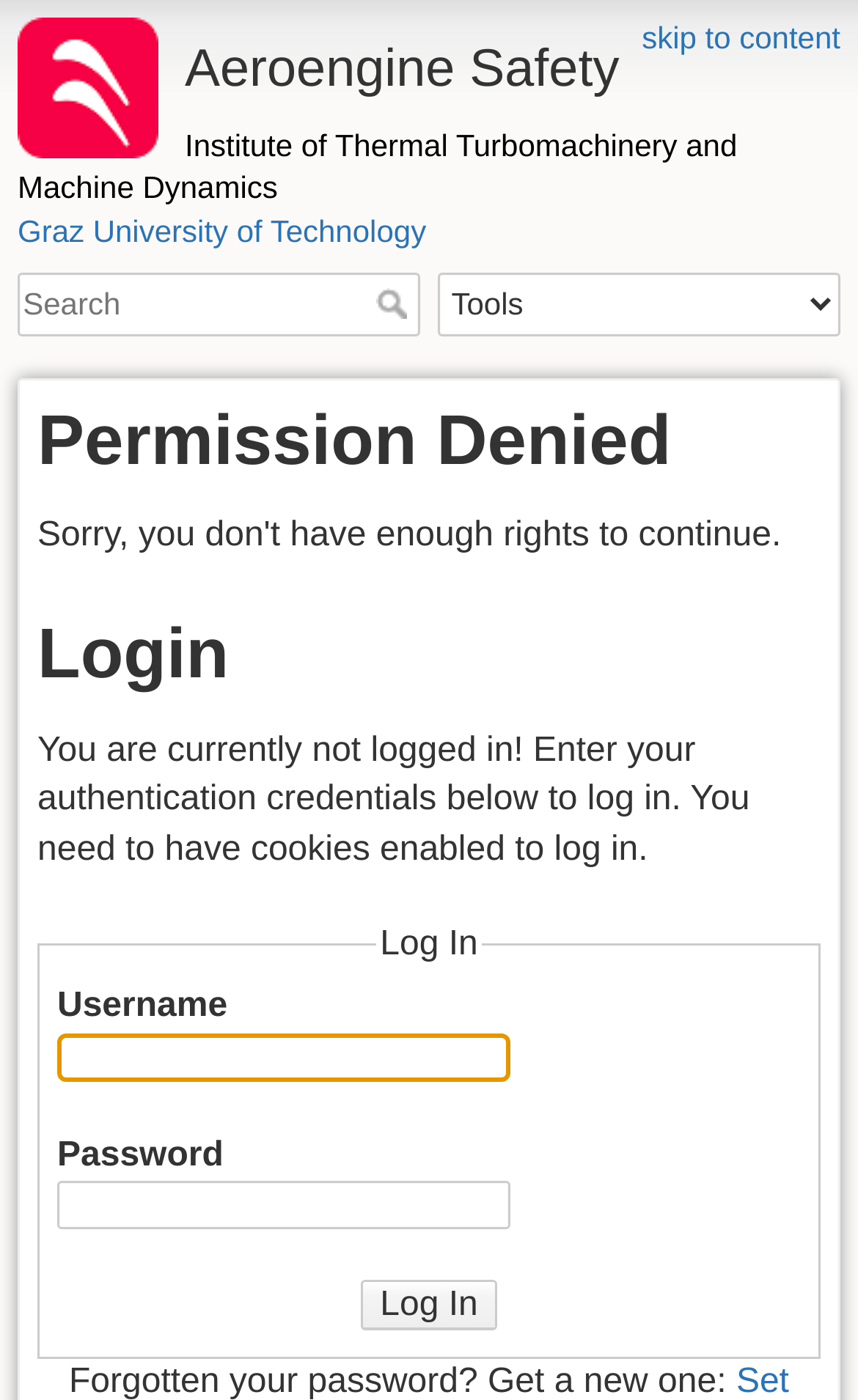Please find the bounding box coordinates of the clickable region needed to complete the following instruction: "select a tool". The bounding box coordinates must consist of four float numbers between 0 and 1, i.e., [left, top, right, bottom].

[0.51, 0.194, 0.979, 0.24]